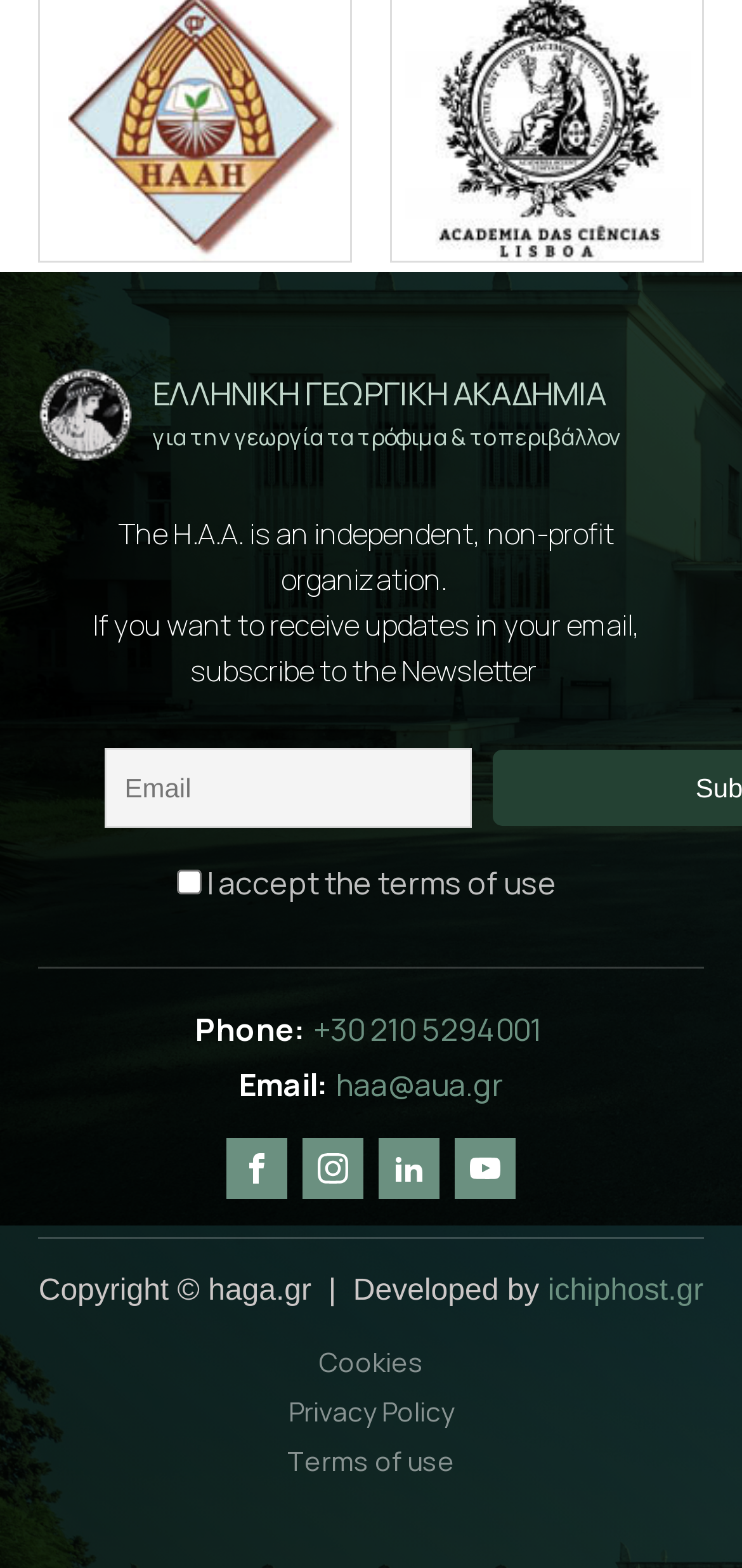Determine the bounding box coordinates of the region that needs to be clicked to achieve the task: "Contact us by phone".

[0.263, 0.641, 0.737, 0.672]